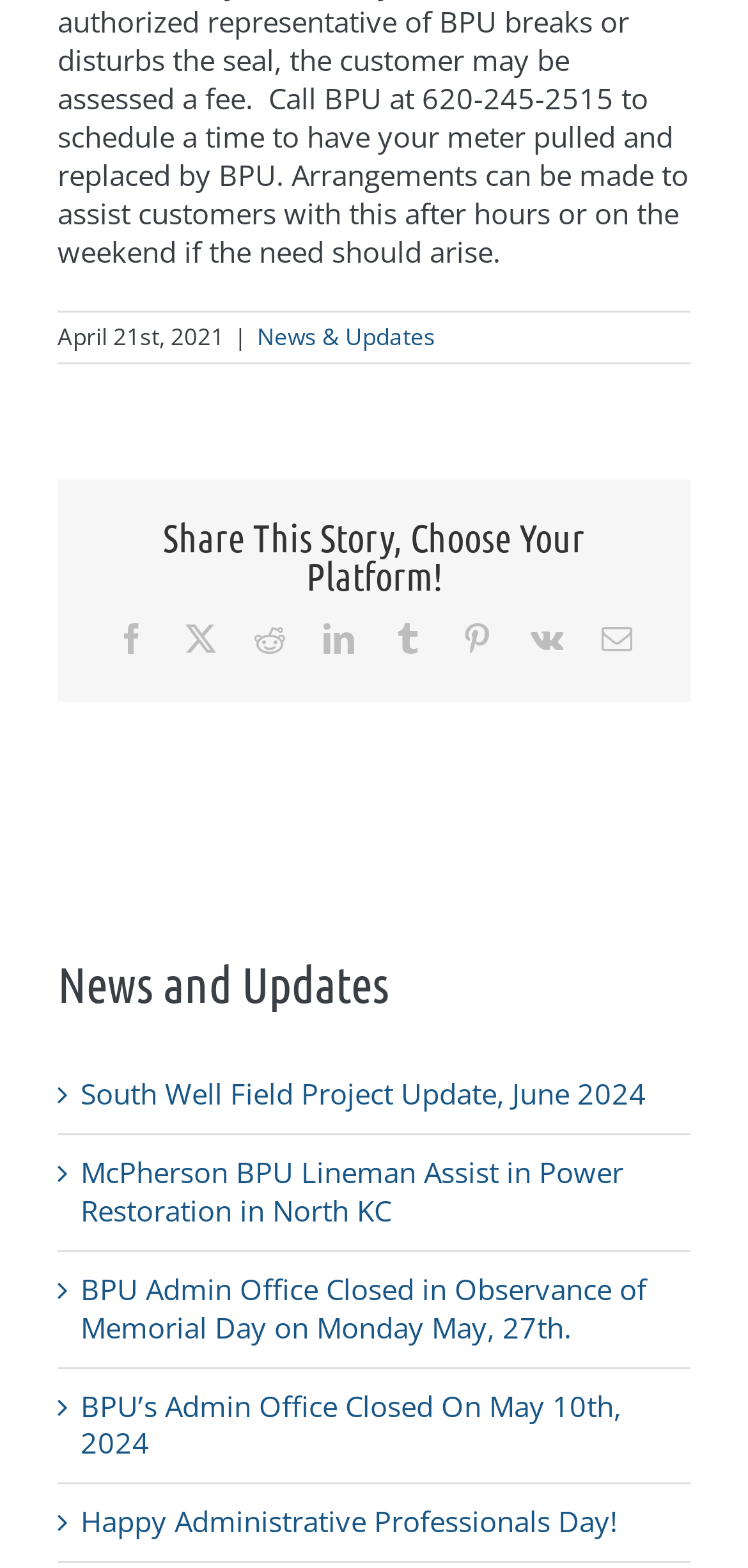What is the purpose of the links below 'Share This Story, Choose Your Platform!'?
Look at the image and answer the question using a single word or phrase.

To share the story